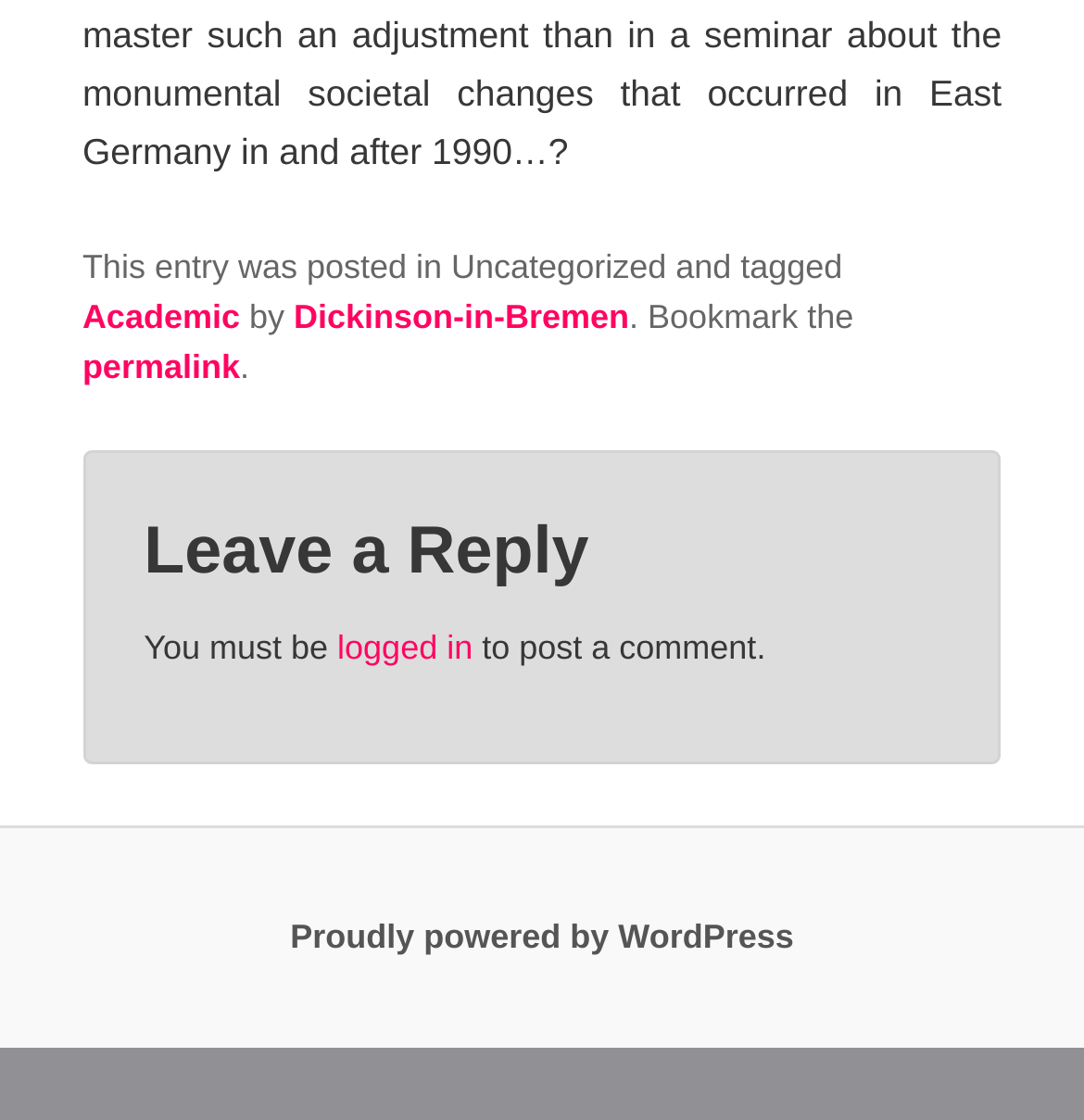Using the format (top-left x, top-left y, bottom-right x, bottom-right y), and given the element description, identify the bounding box coordinates within the screenshot: Proudly powered by WordPress

[0.268, 0.819, 0.732, 0.854]